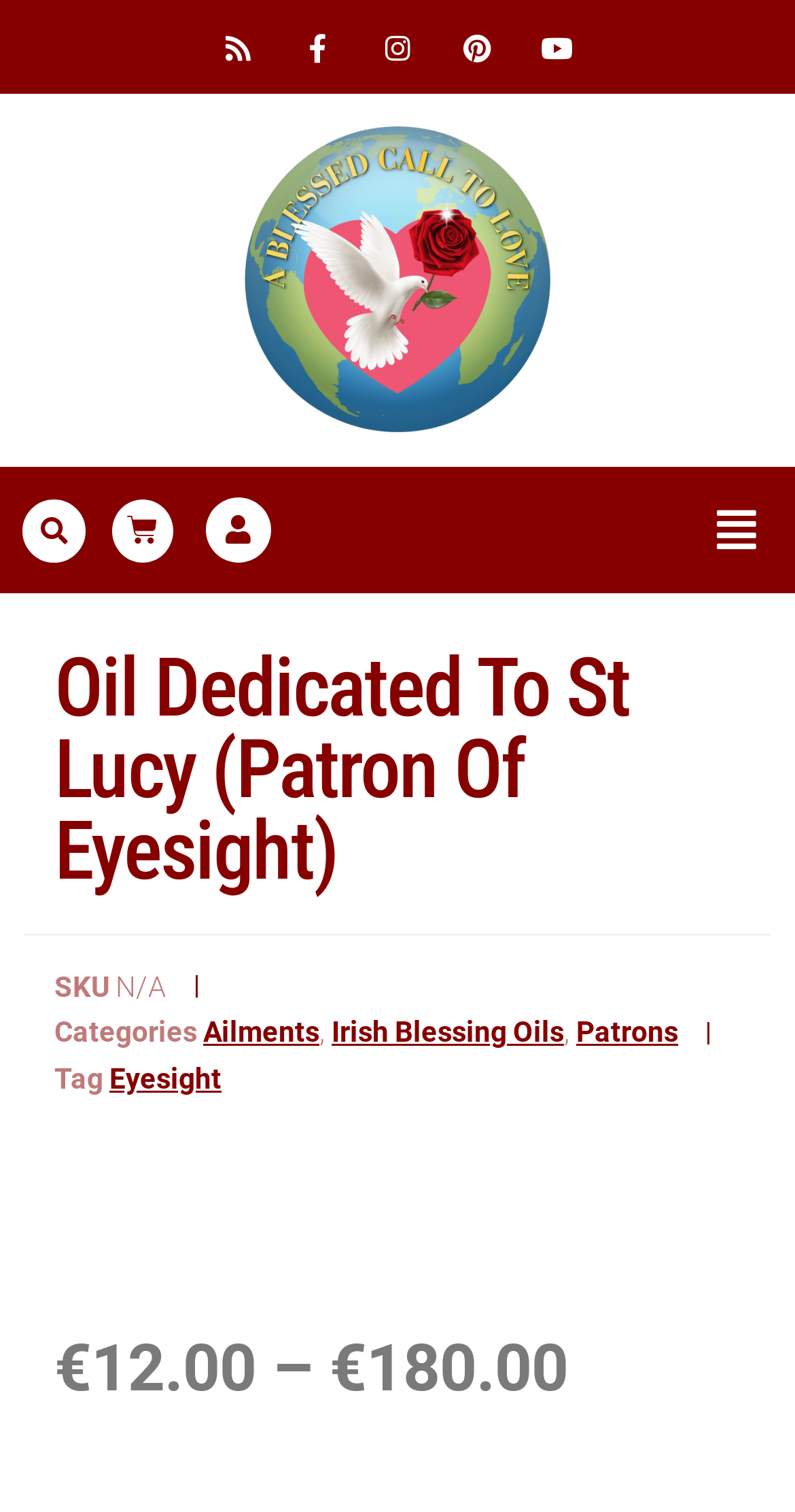Specify the bounding box coordinates for the region that must be clicked to perform the given instruction: "Click the Facebook link".

[0.349, 0.005, 0.45, 0.058]